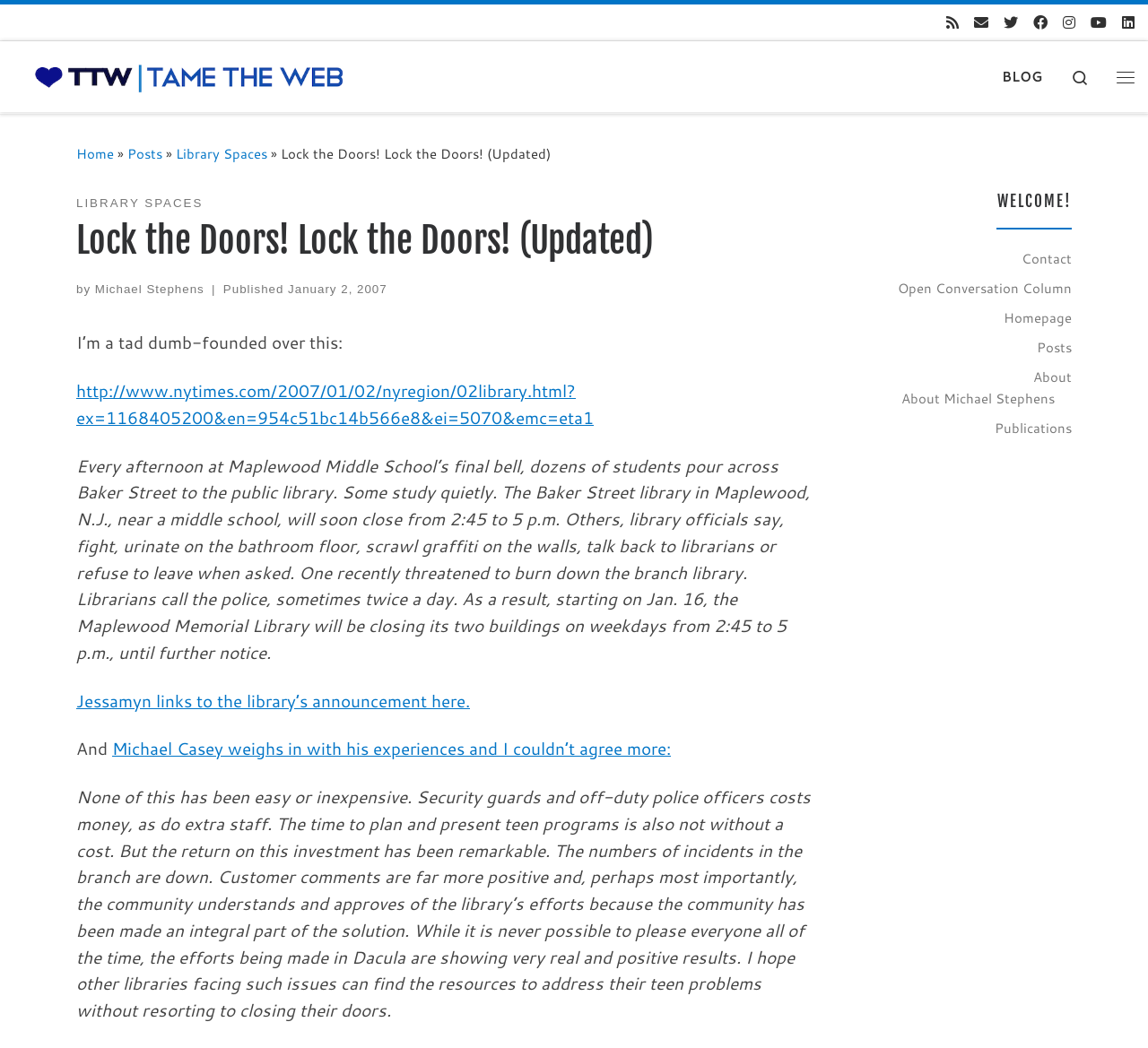Extract the bounding box coordinates for the UI element described as: "Contact".

[0.89, 0.237, 0.934, 0.257]